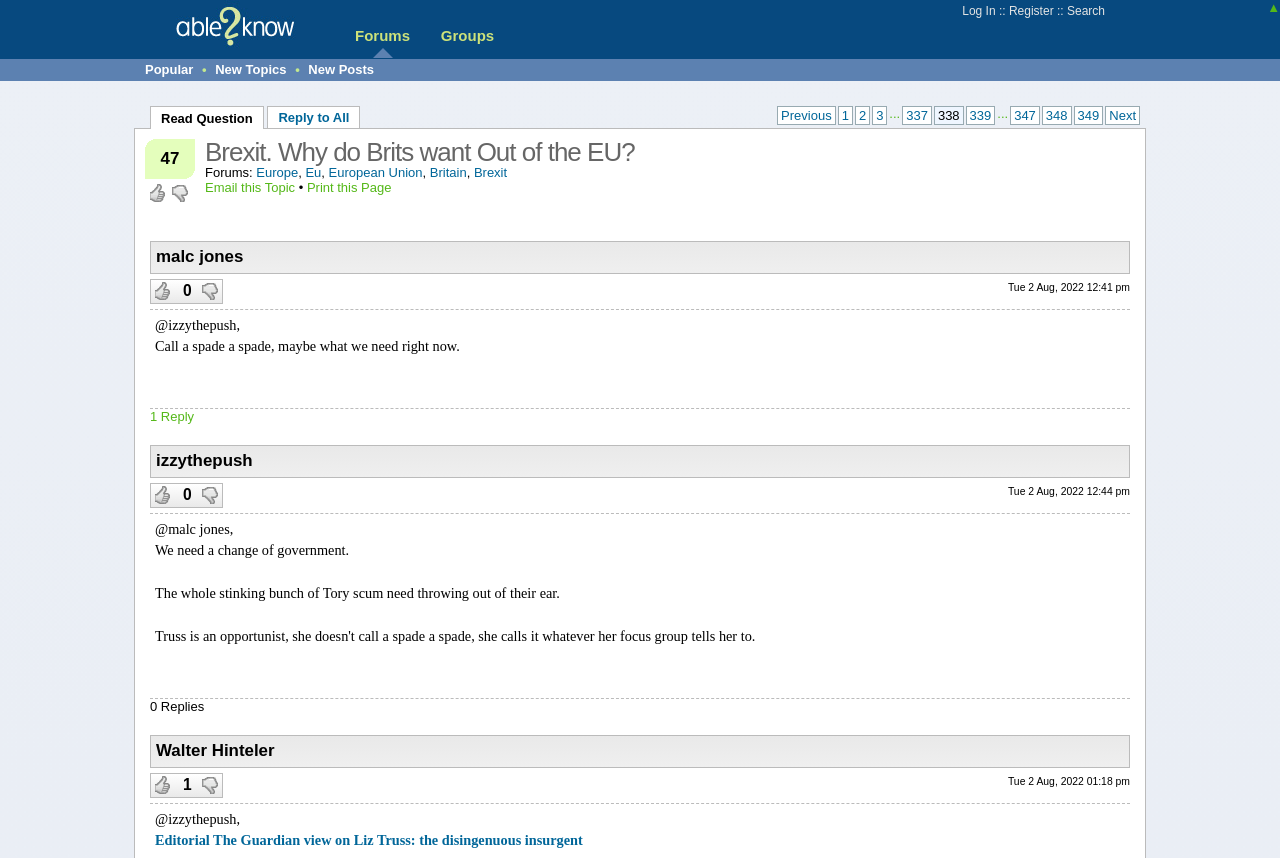Using the elements shown in the image, answer the question comprehensively: What is the date of the first post on this page?

The date of the first post on this page is 'Tue 2 Aug, 2022 12:41 pm' as indicated by the static text element on the webpage.